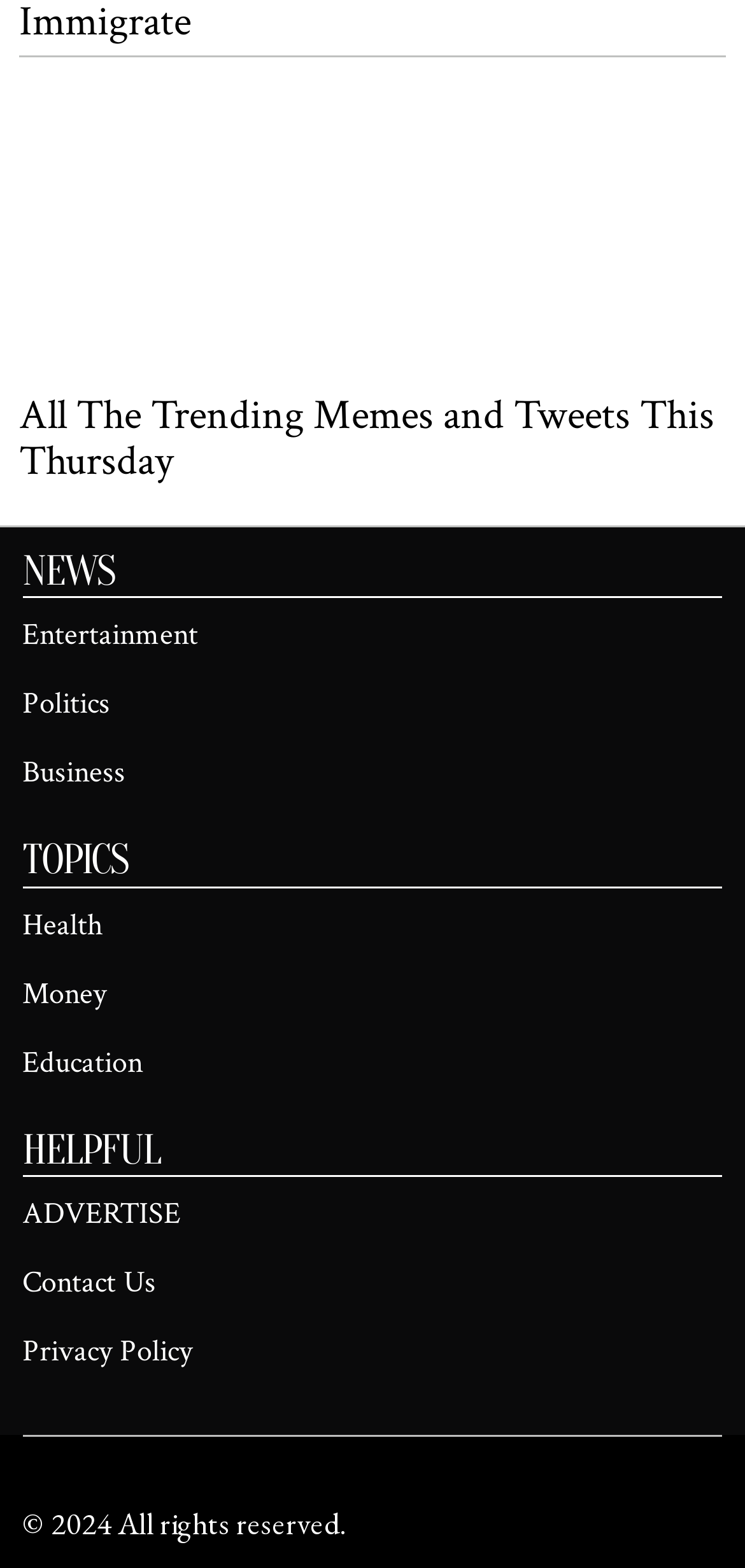What is the purpose of the 'Helpful' section?
Please use the image to provide a one-word or short phrase answer.

Provide resources